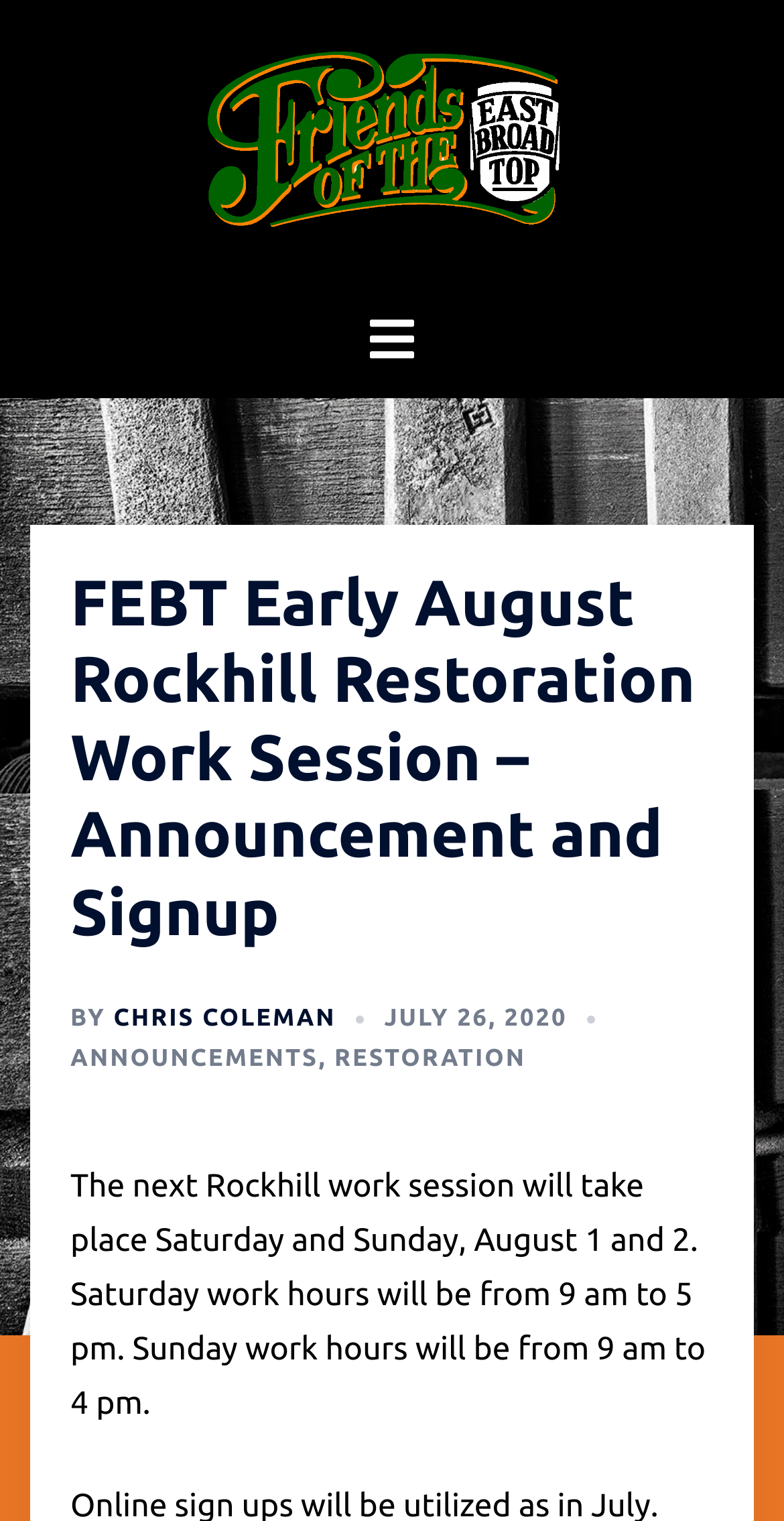What is the topic of the work session?
Carefully analyze the image and provide a thorough answer to the question.

I found the answer by looking at the link elements on the webpage. There is a link element with the text 'RESTORATION' that is likely related to the topic of the work session, which is Rockhill Restoration.